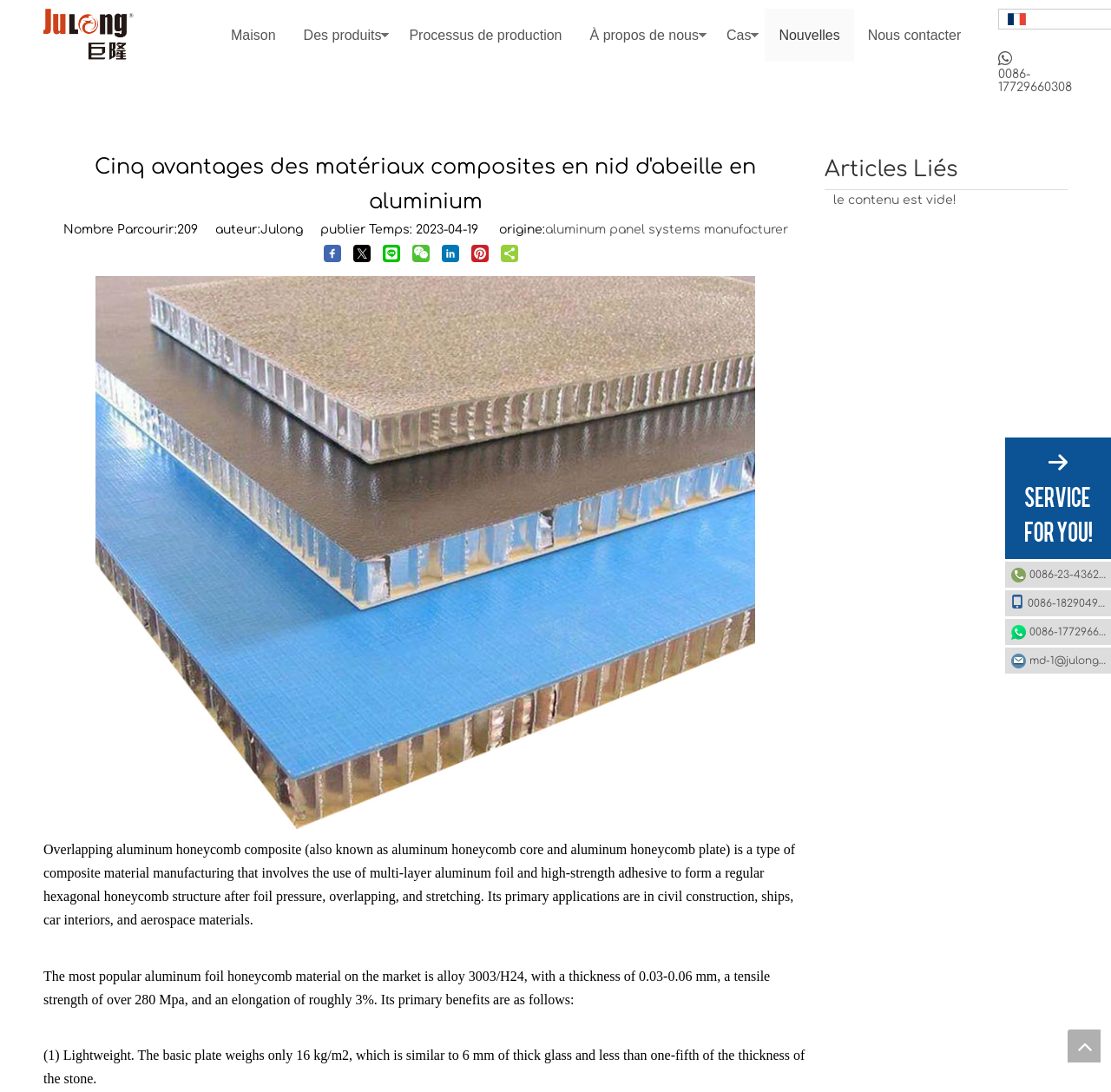What is the benefit of using aluminum honeycomb composite in terms of weight?
Using the image as a reference, give an elaborate response to the question.

According to the webpage, one of the benefits of using aluminum honeycomb composite is that it is lightweight, with a basic plate weighing only 16 kg/m2, which is similar to 6 mm of thick glass and less than one-fifth of the thickness of the stone.